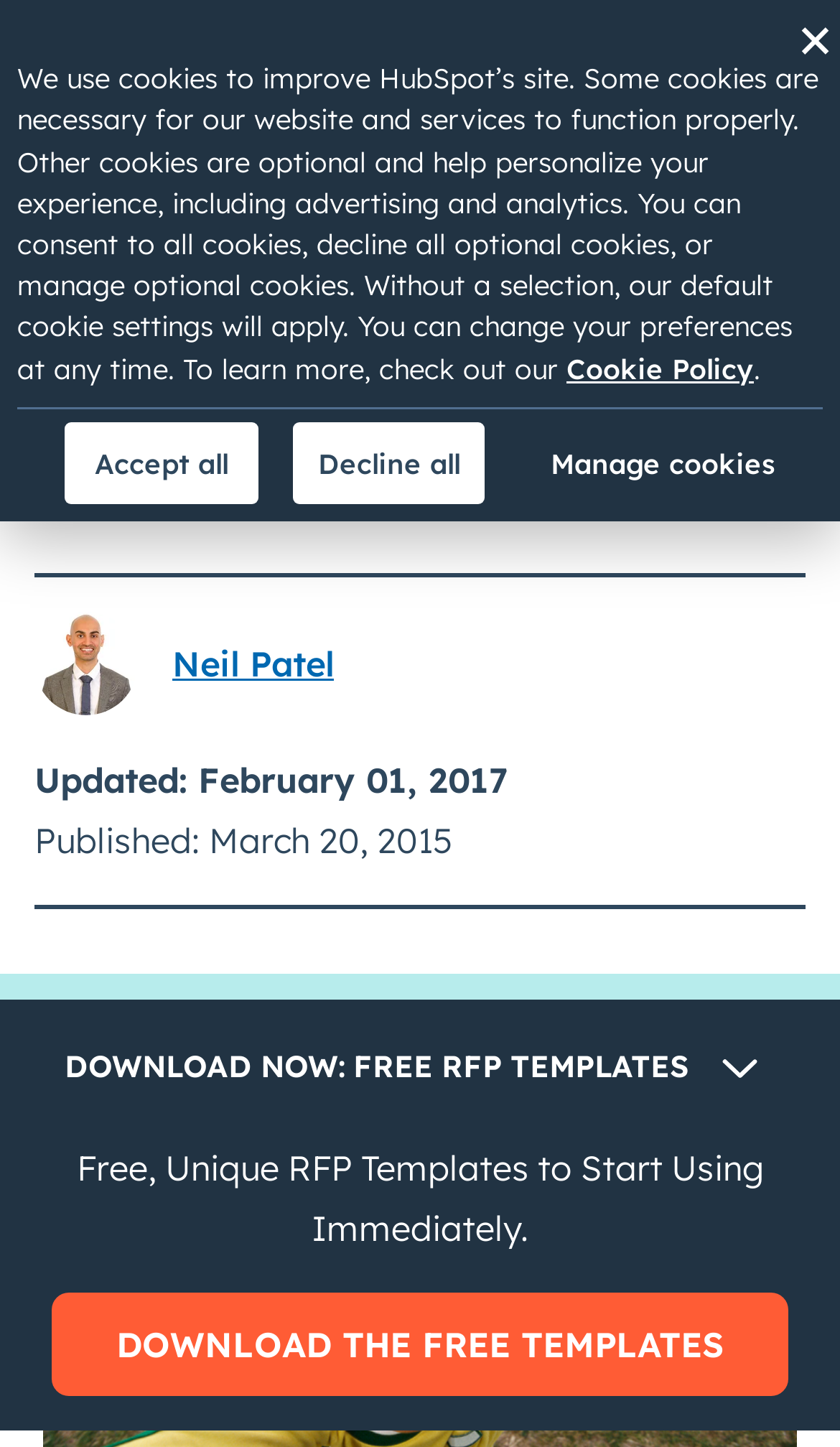Determine the bounding box coordinates of the clickable region to execute the instruction: "Download the free RFP templates". The coordinates should be four float numbers between 0 and 1, denoted as [left, top, right, bottom].

[0.062, 0.893, 0.938, 0.965]